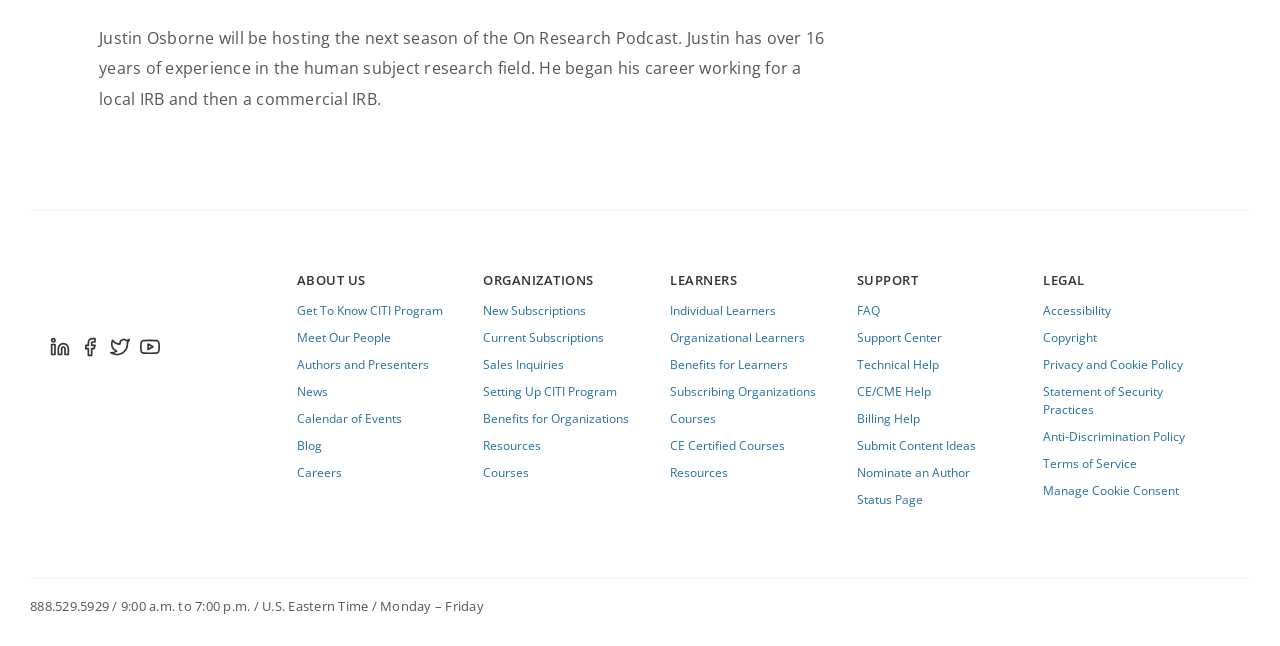Locate the bounding box of the UI element with the following description: "The Gated Garden in London".

None